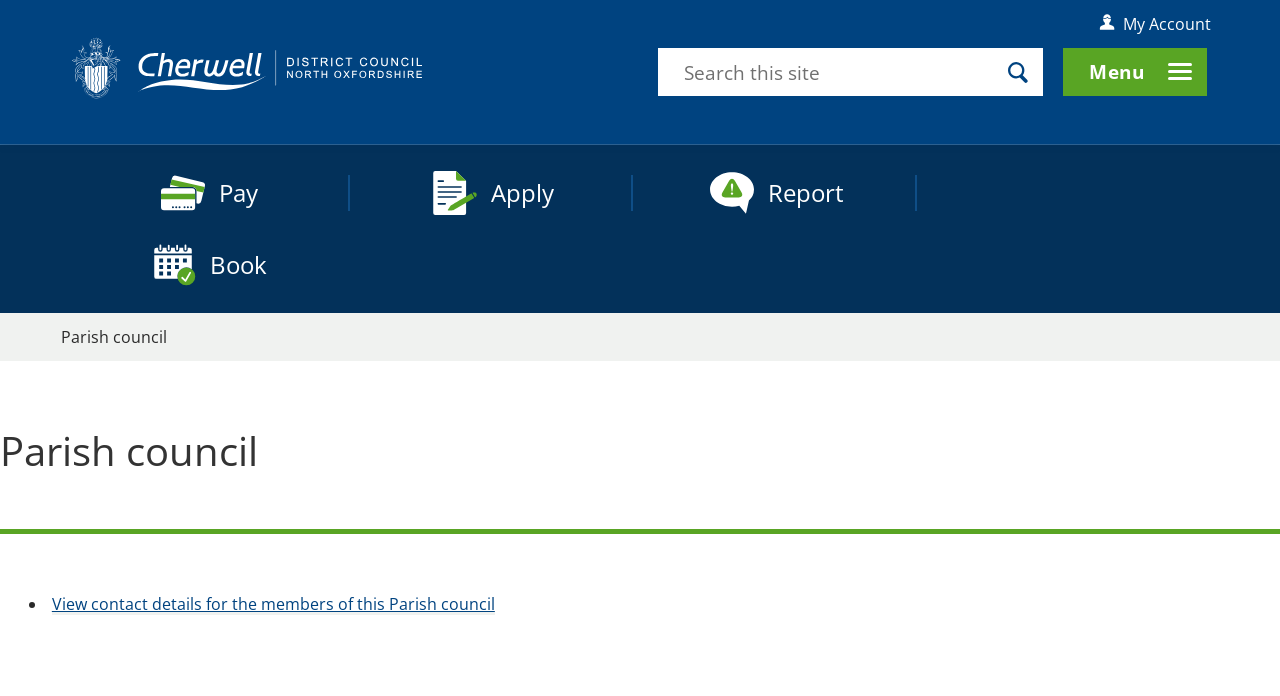Show the bounding box coordinates for the HTML element described as: "Apply".

[0.304, 0.234, 0.465, 0.32]